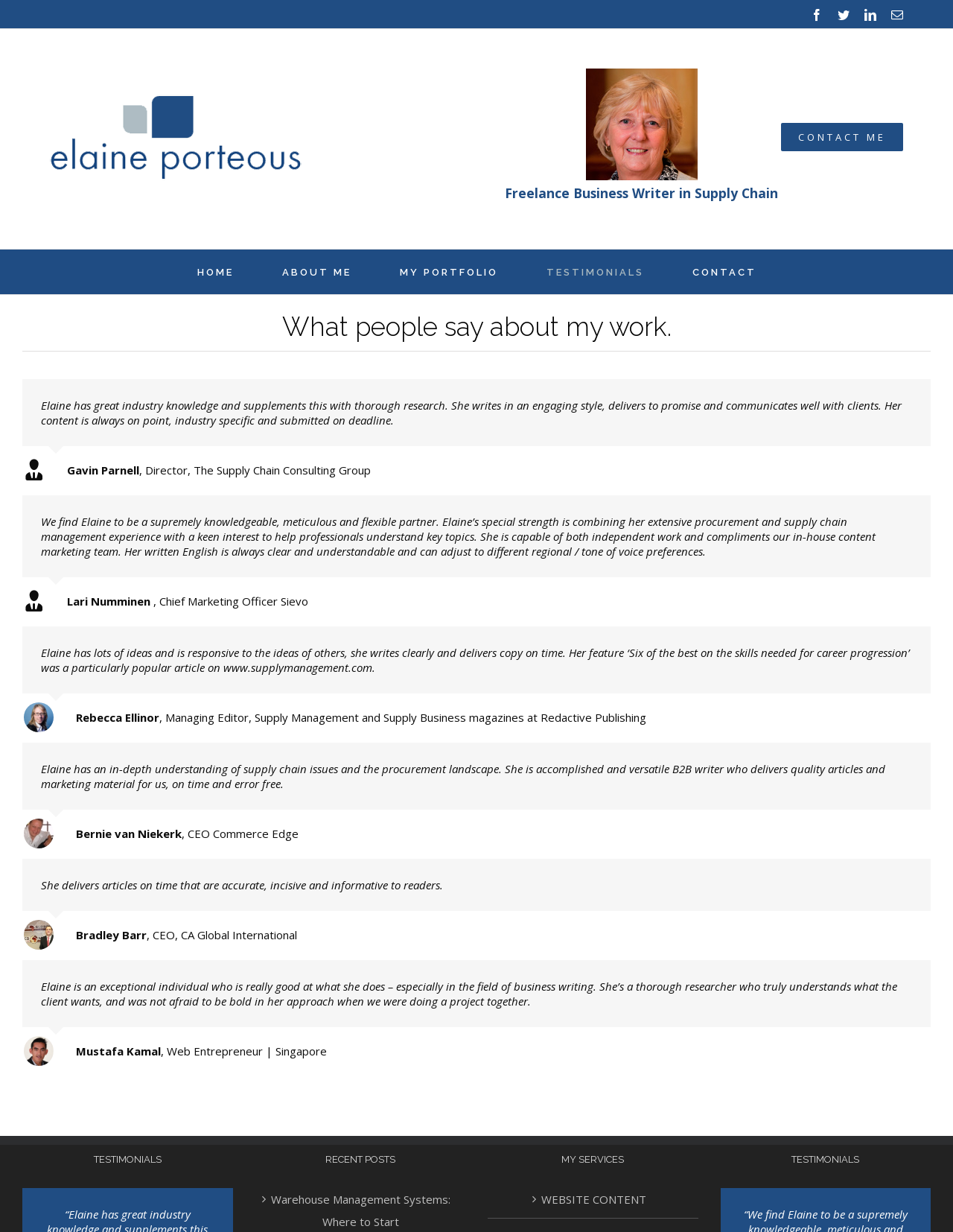How many social media links are present at the top right corner?
Look at the image and respond with a one-word or short phrase answer.

4